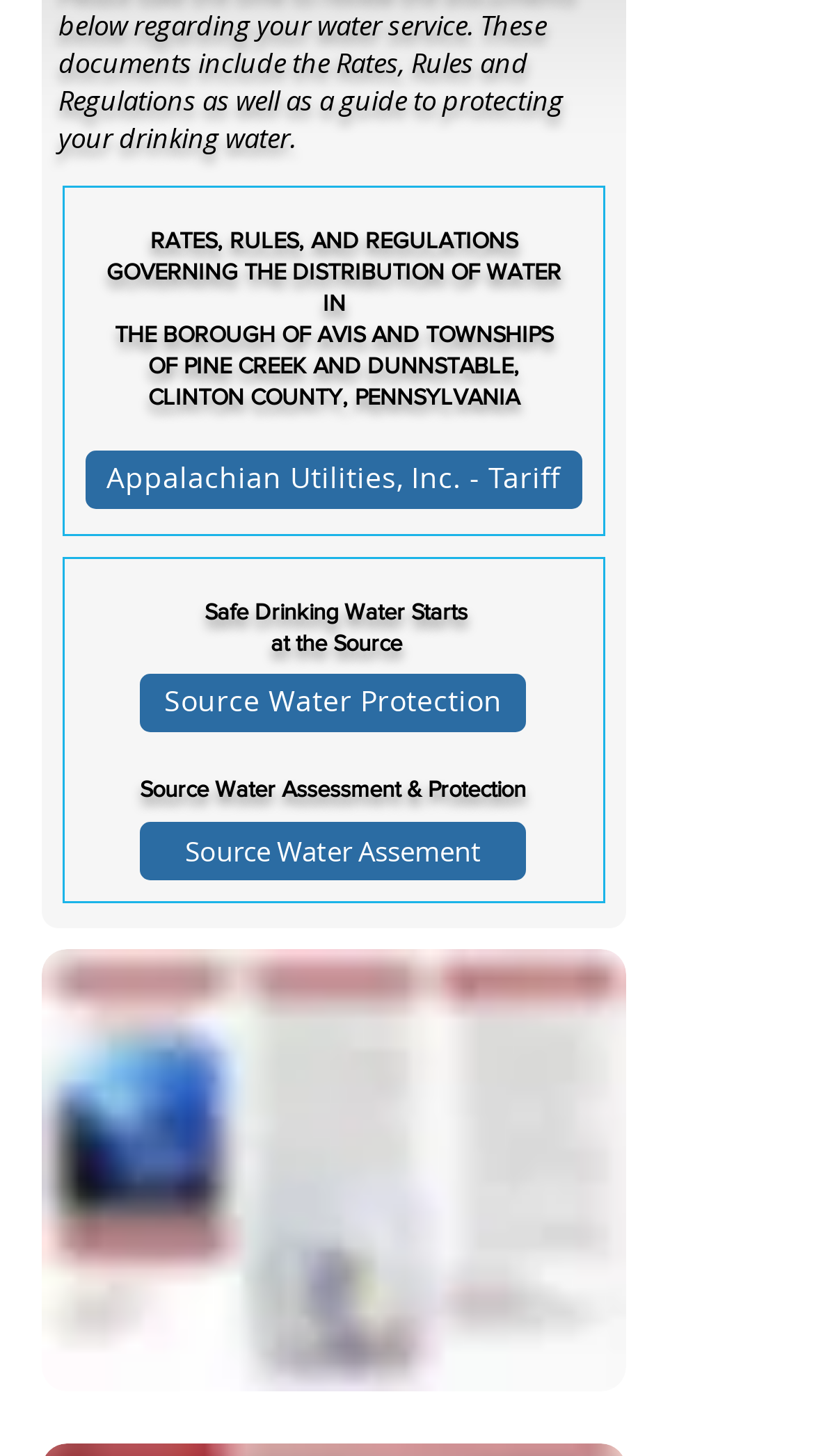Identify the bounding box of the HTML element described here: "Source Water Protection". Provide the coordinates as four float numbers between 0 and 1: [left, top, right, bottom].

[0.172, 0.463, 0.646, 0.503]